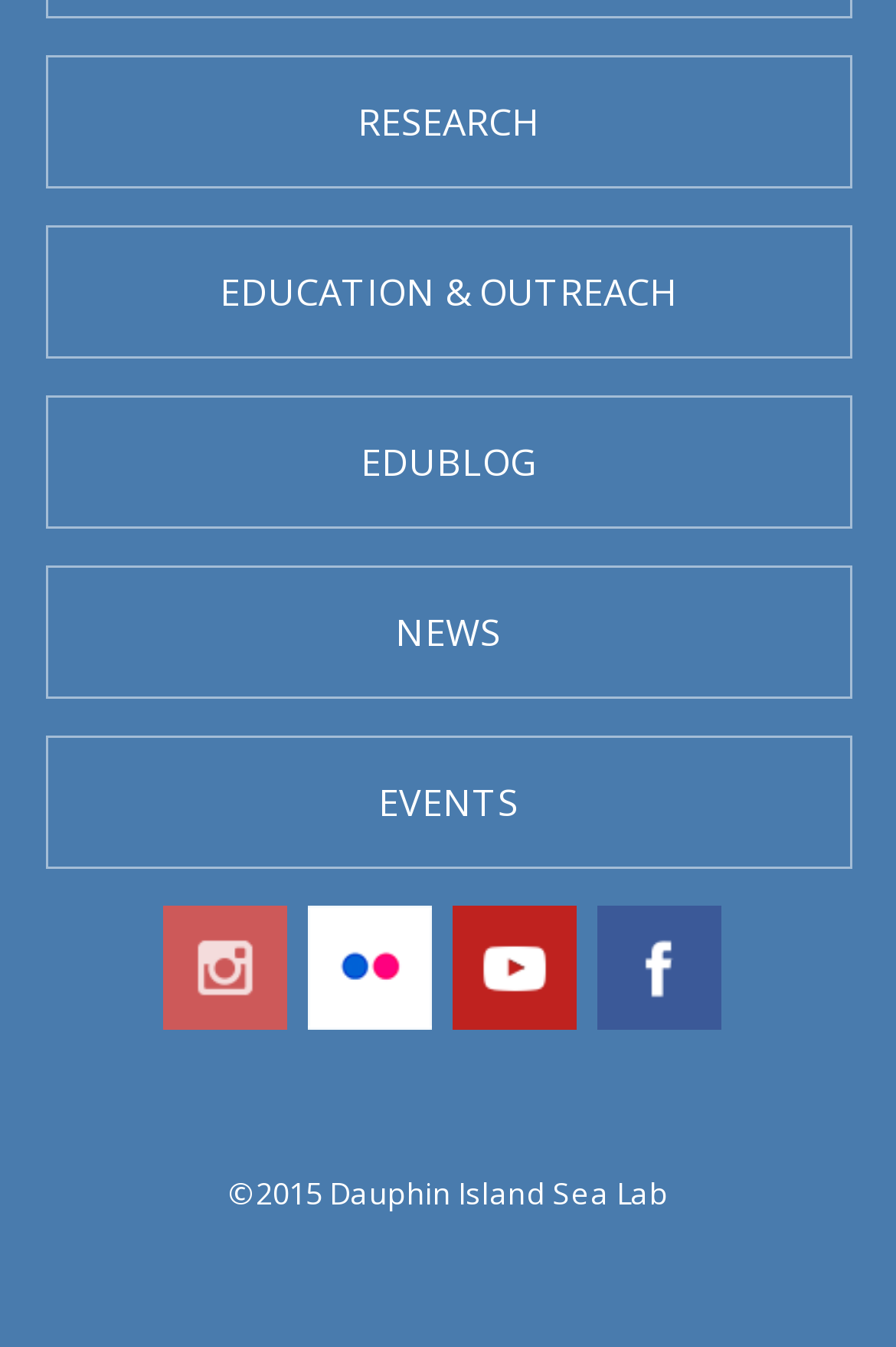What social media icon is at the top-right corner?
Answer with a single word or phrase by referring to the visual content.

Instagram Icon